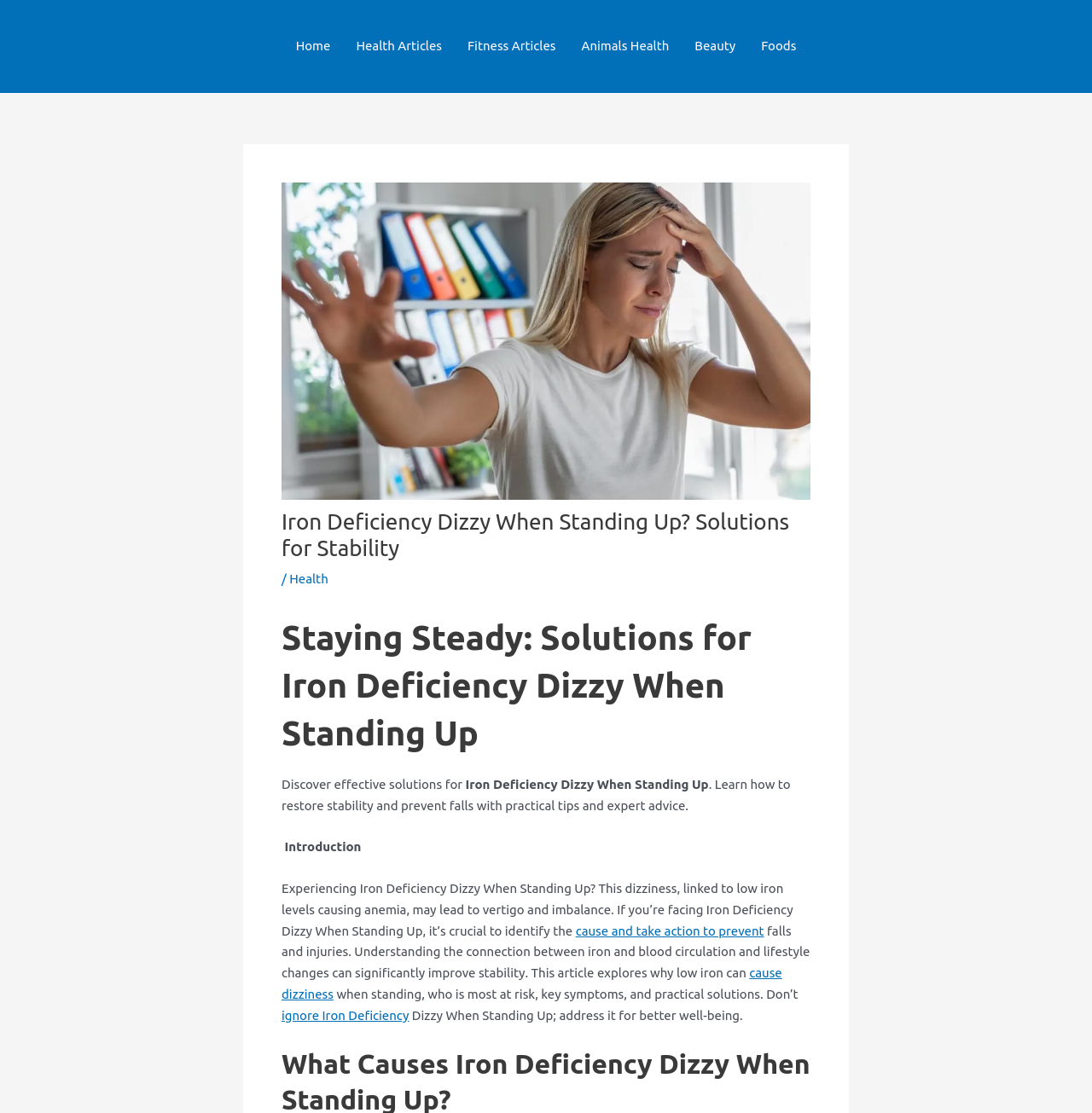Identify the bounding box coordinates of the region that should be clicked to execute the following instruction: "Click on Health & Fitness".

[0.031, 0.034, 0.125, 0.047]